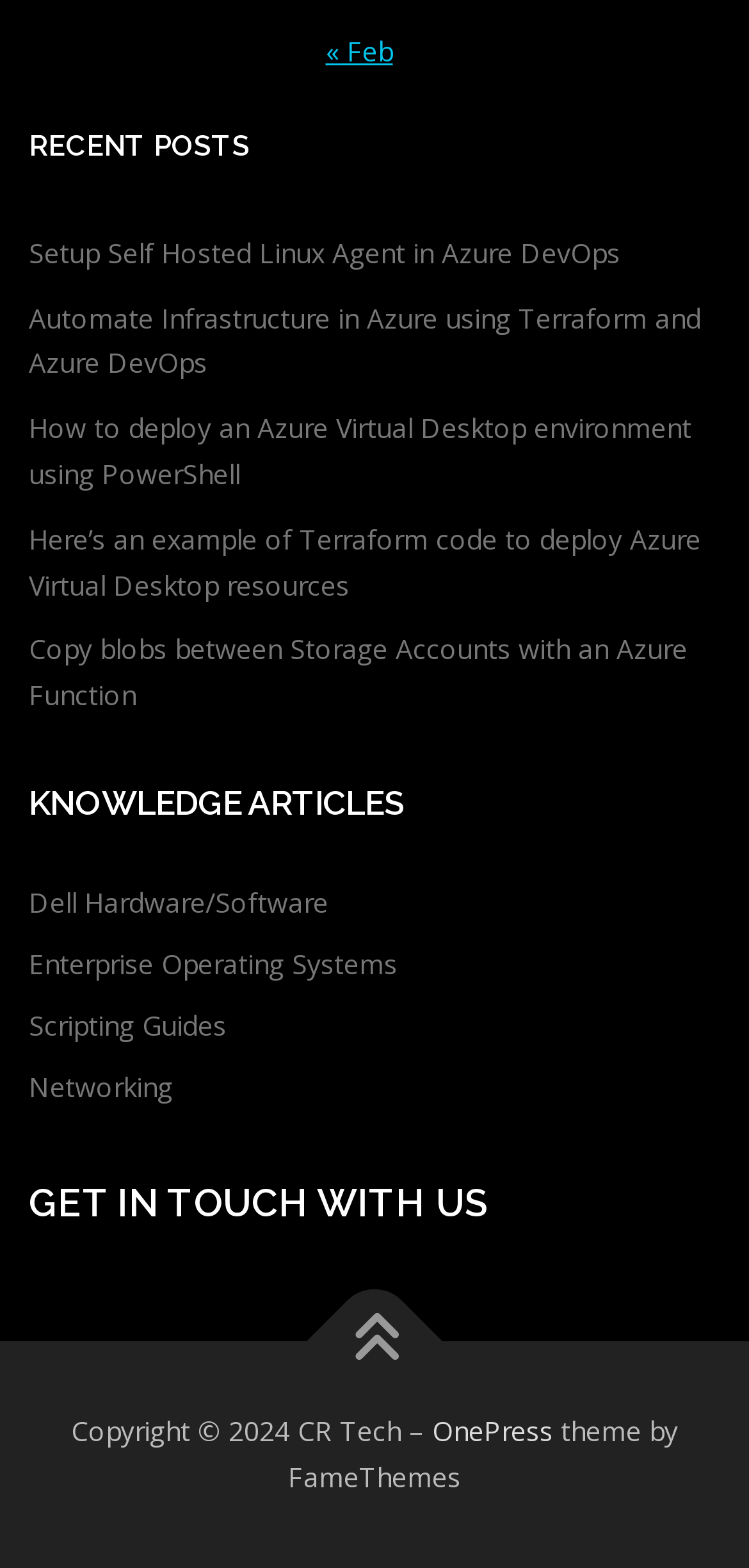Respond to the following question using a concise word or phrase: 
What is the theme of the website?

OnePress